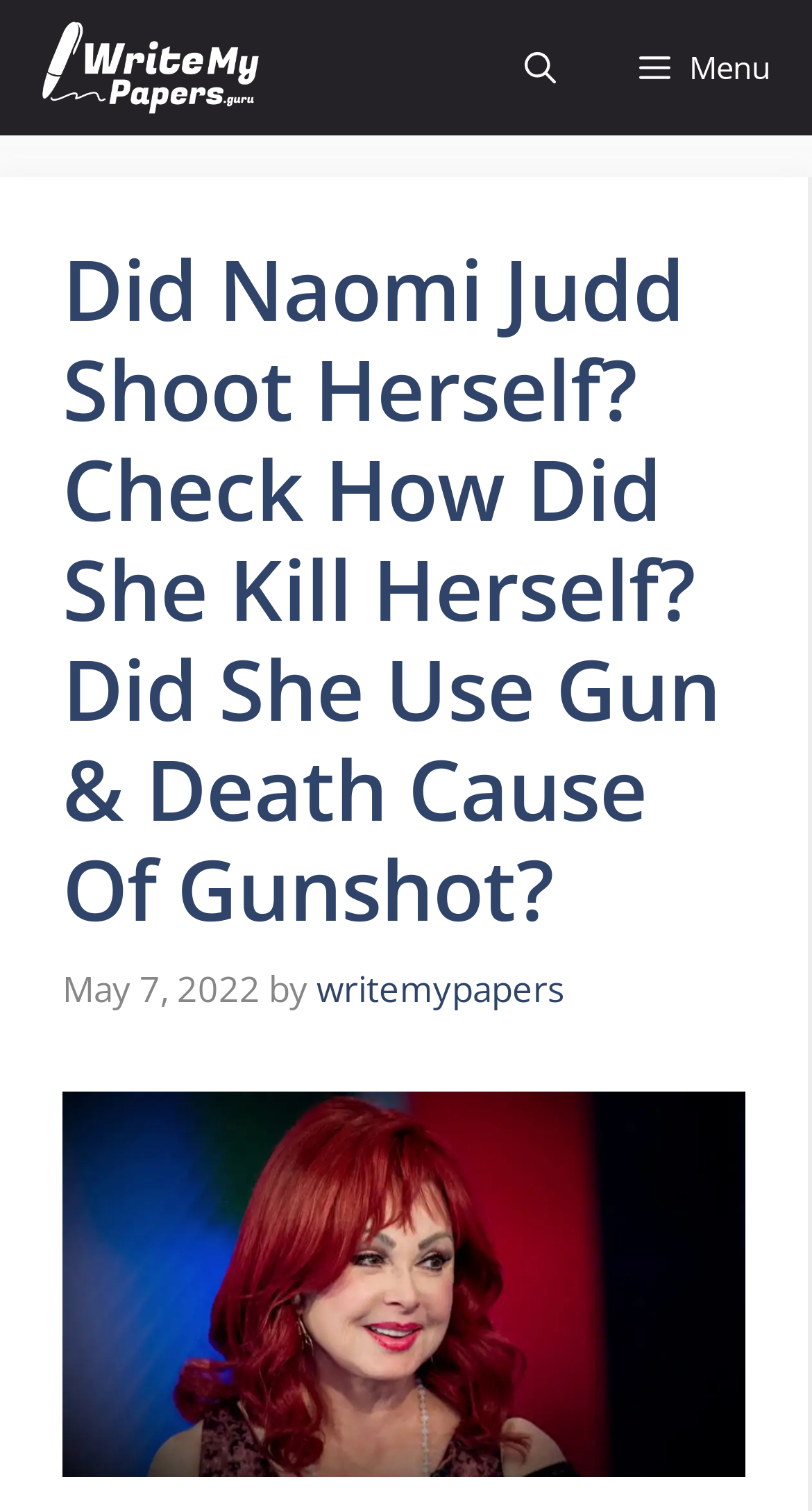What is the name of the website?
Carefully analyze the image and provide a thorough answer to the question.

I found the name of the website by looking at the link element in the navigation section, which contains the text 'WriteMyPapers.Guru'.